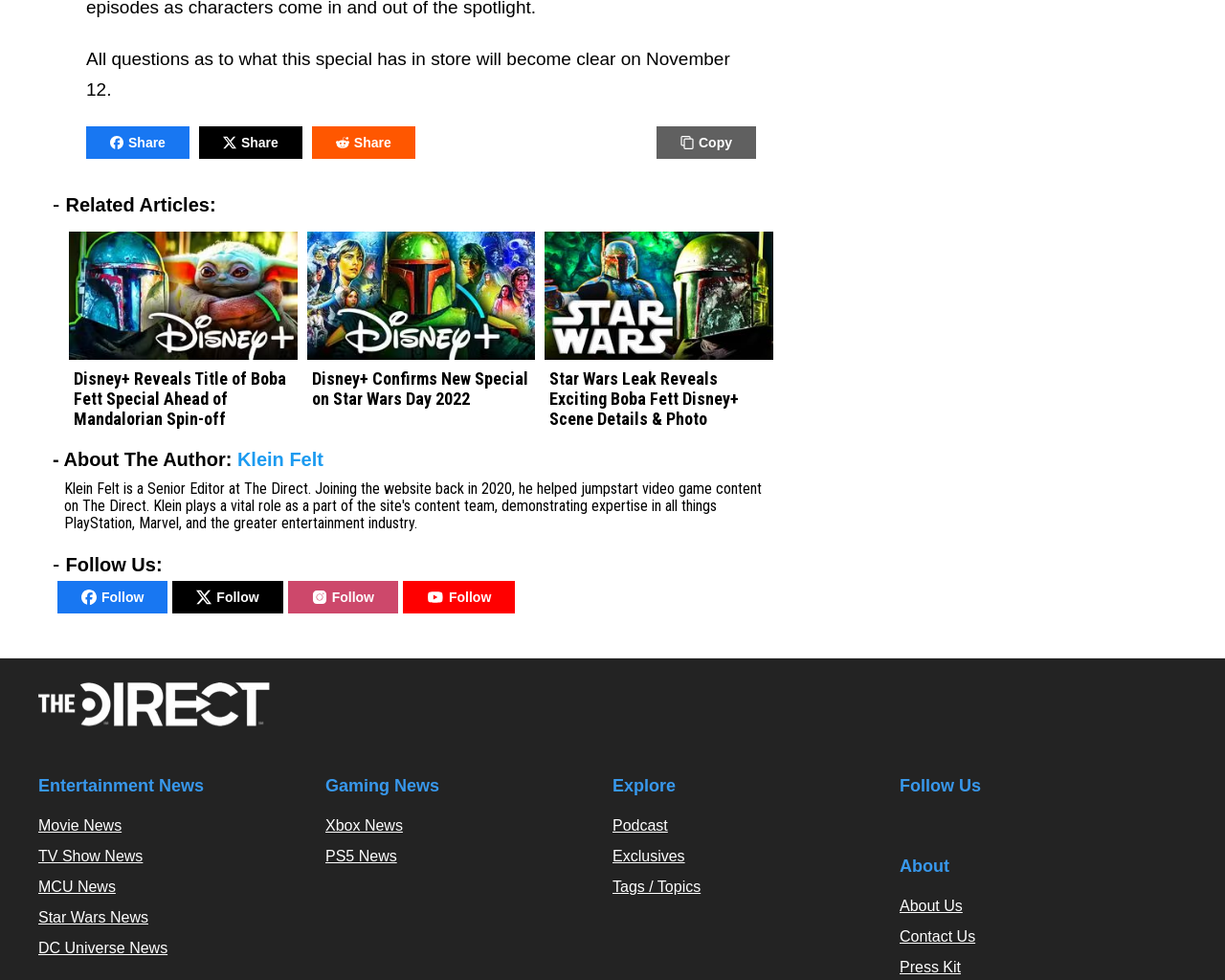What is the title of the special mentioned?
Answer the question with a single word or phrase derived from the image.

Boba Fett Special